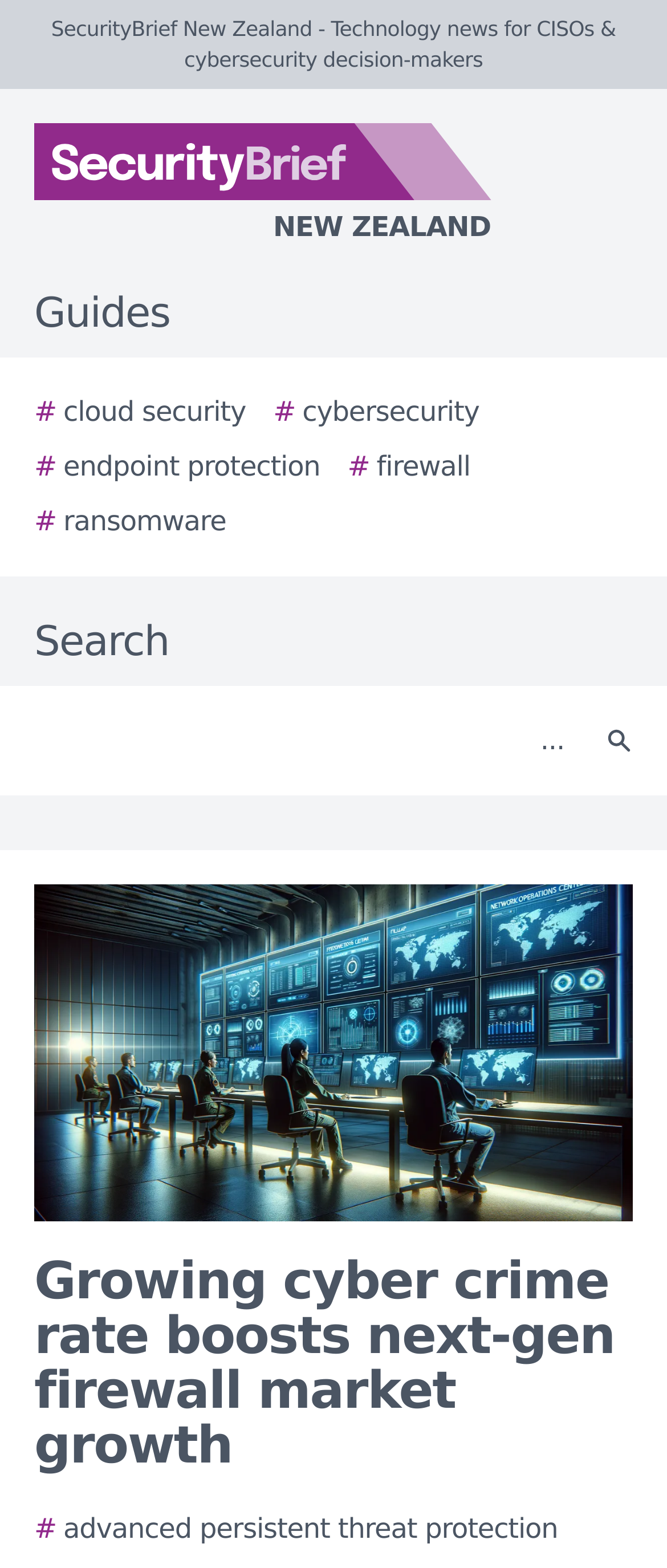Give the bounding box coordinates for the element described by: "# cloud security".

[0.051, 0.25, 0.369, 0.276]